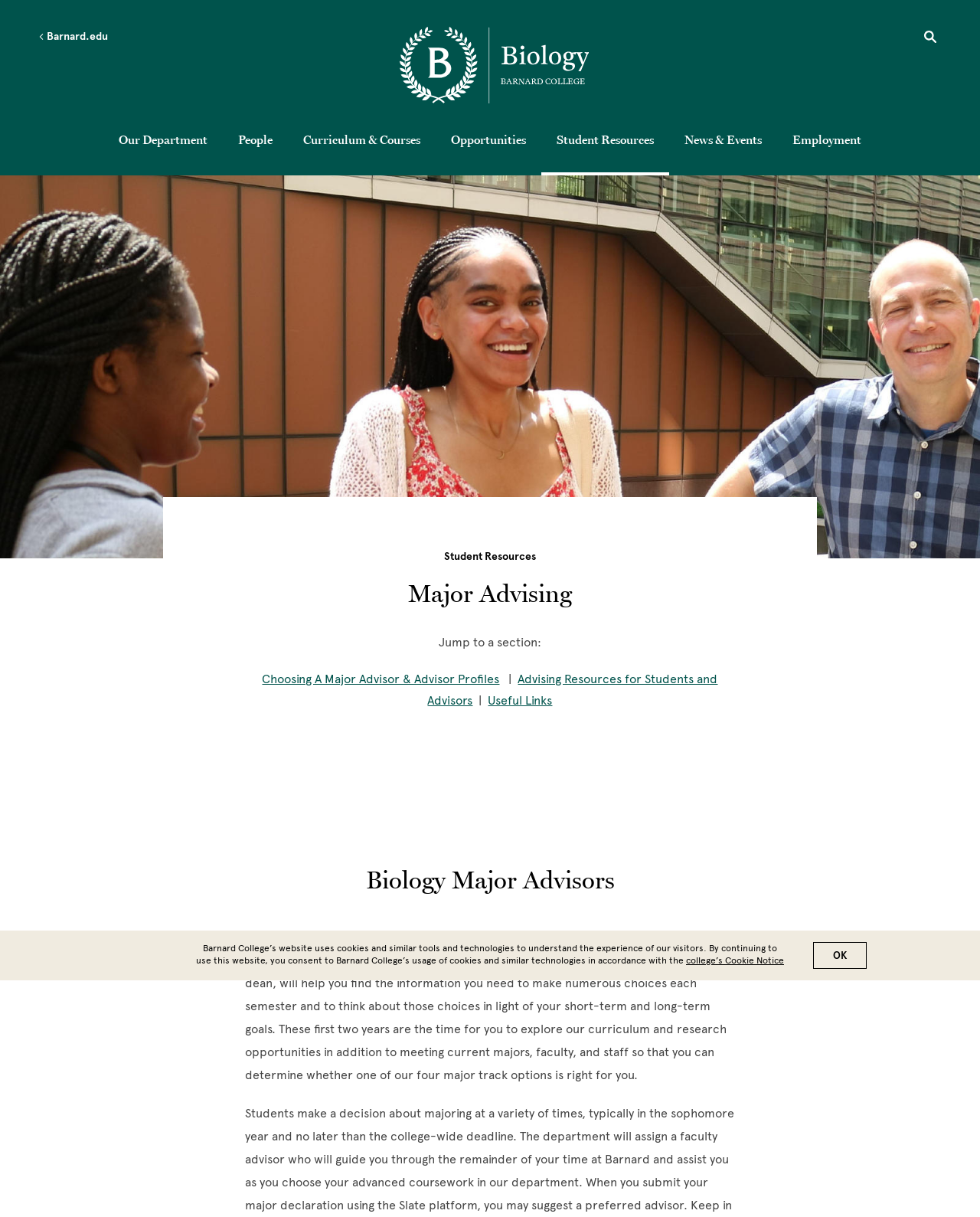Respond concisely with one word or phrase to the following query:
What is the relationship between the faculty advisor and the class dean?

They work together